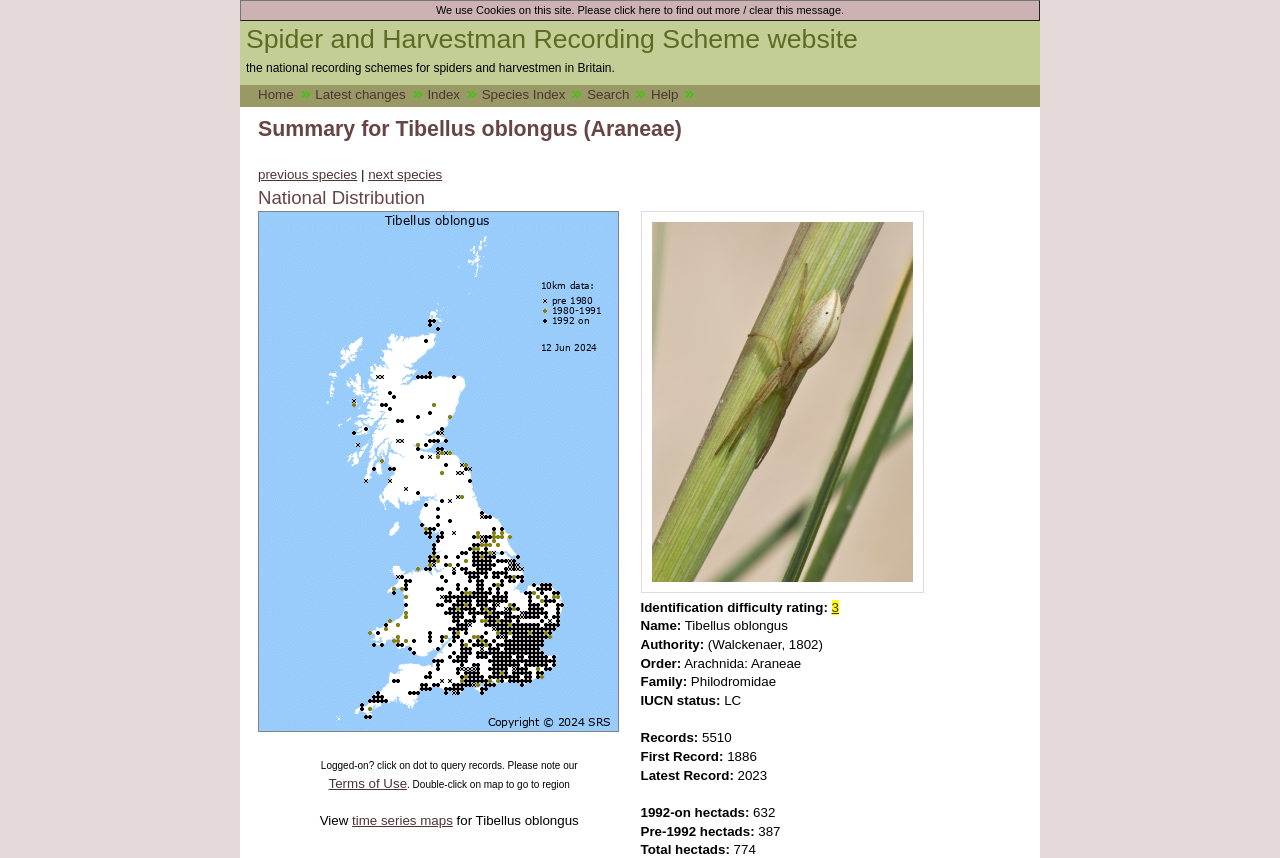How many records of Tibellus oblongus are there?
We need a detailed and exhaustive answer to the question. Please elaborate.

I found the answer by looking at the StaticText 'Records: 5510'.